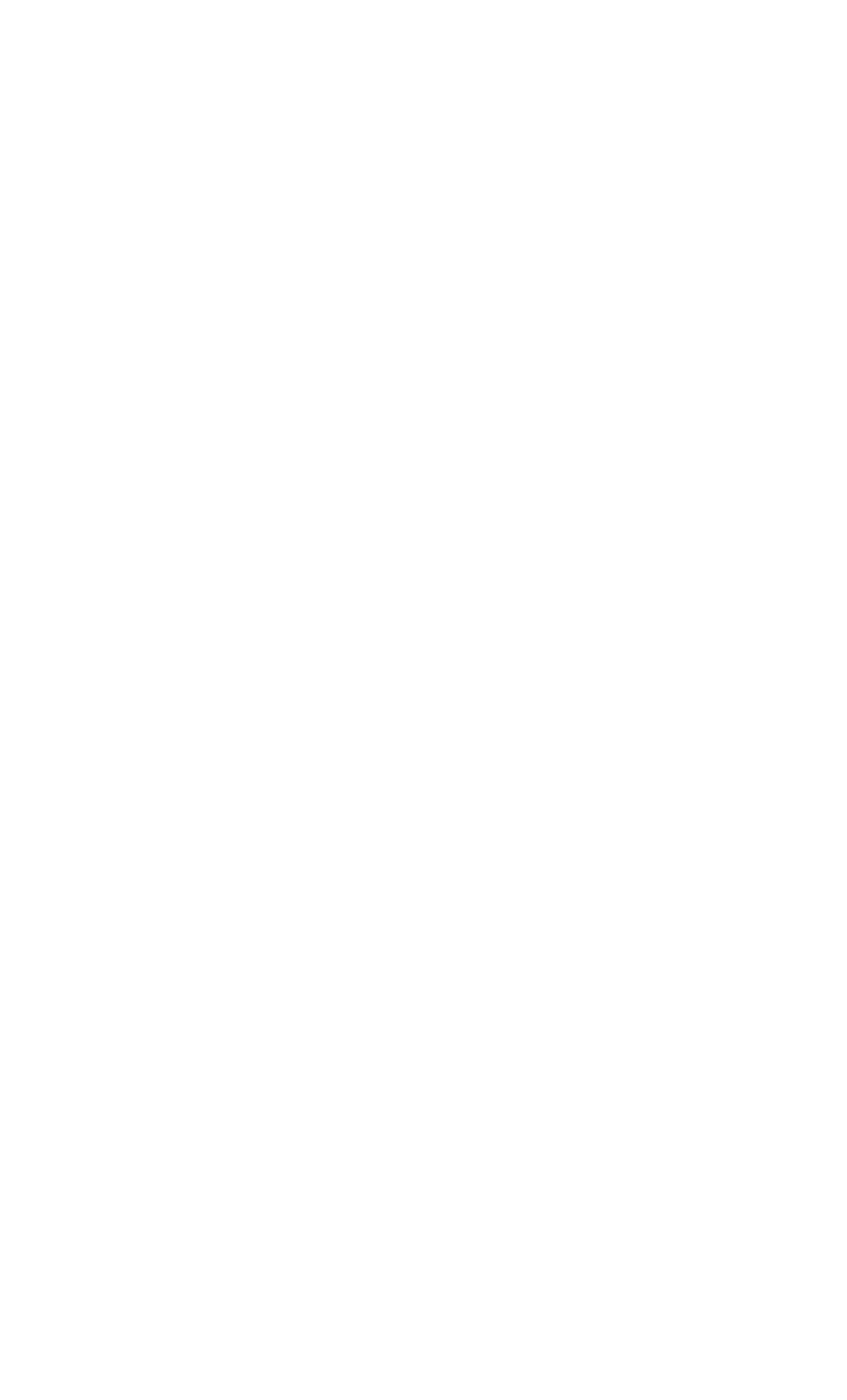Please determine the headline of the webpage and provide its content.

Cy-Fair Edition | April 2023